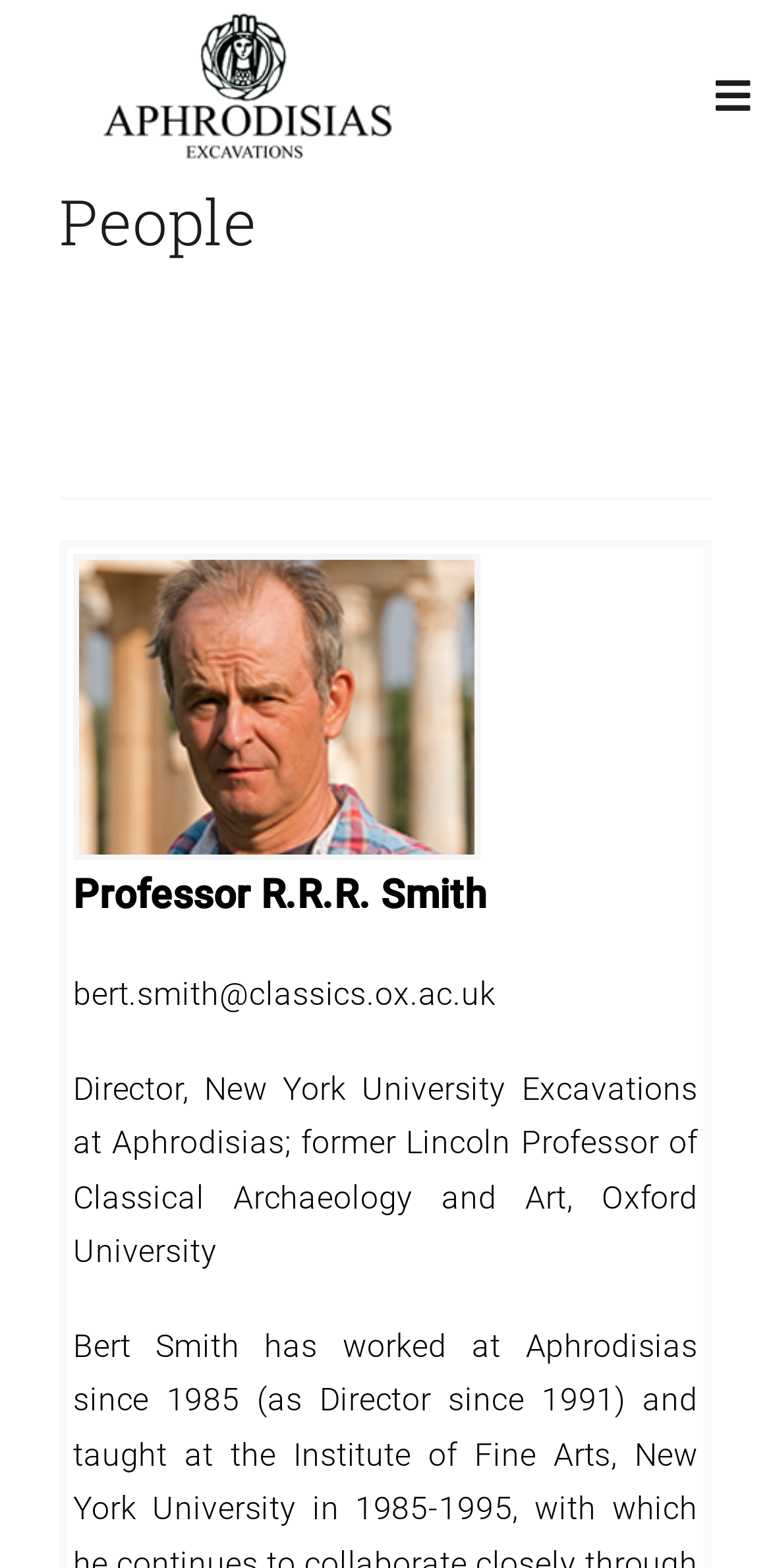Please answer the following question using a single word or phrase: 
How many navigation links are there?

7